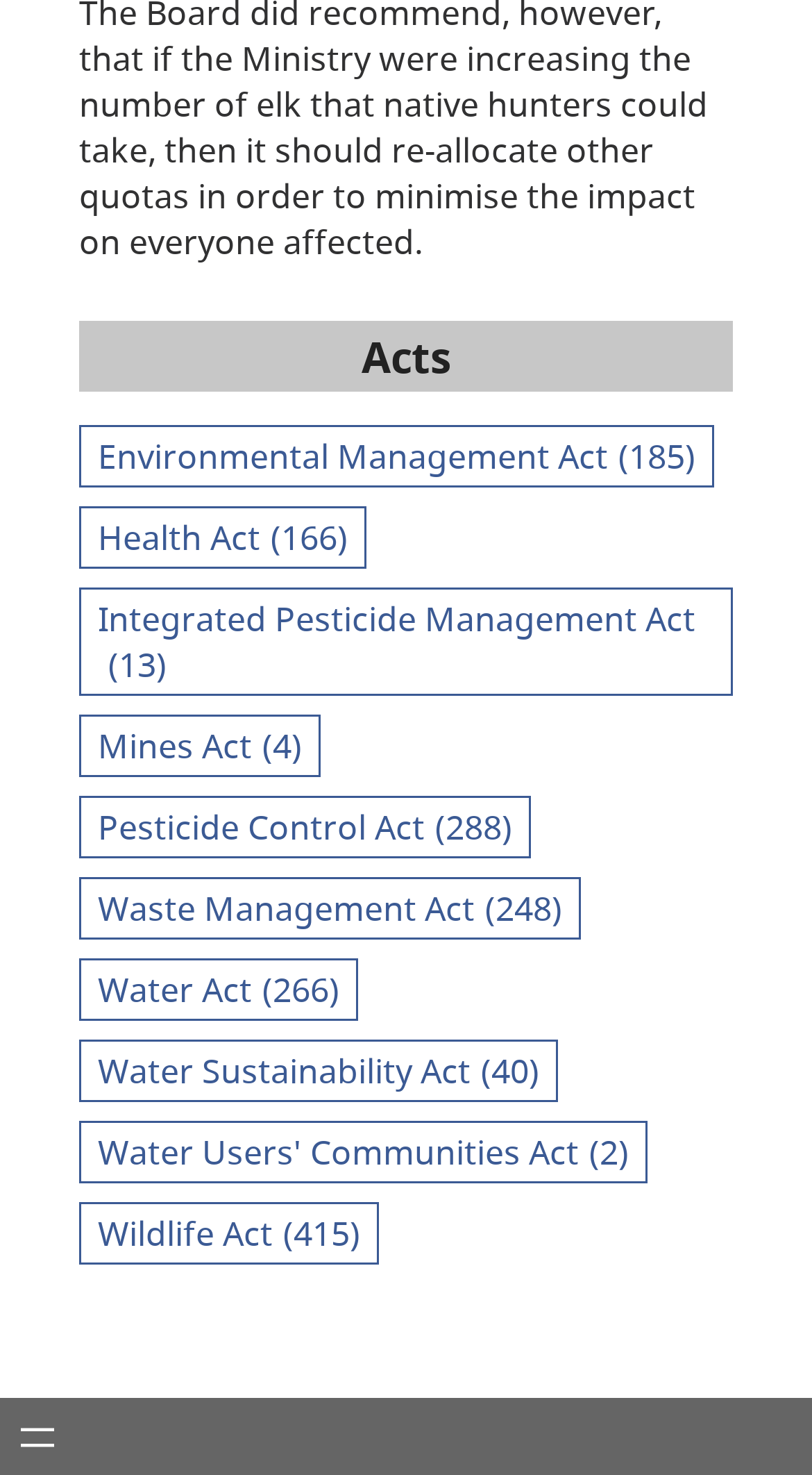Identify the bounding box coordinates of the element to click to follow this instruction: 'Read about Mines Act'. Ensure the coordinates are four float values between 0 and 1, provided as [left, top, right, bottom].

[0.097, 0.485, 0.395, 0.527]